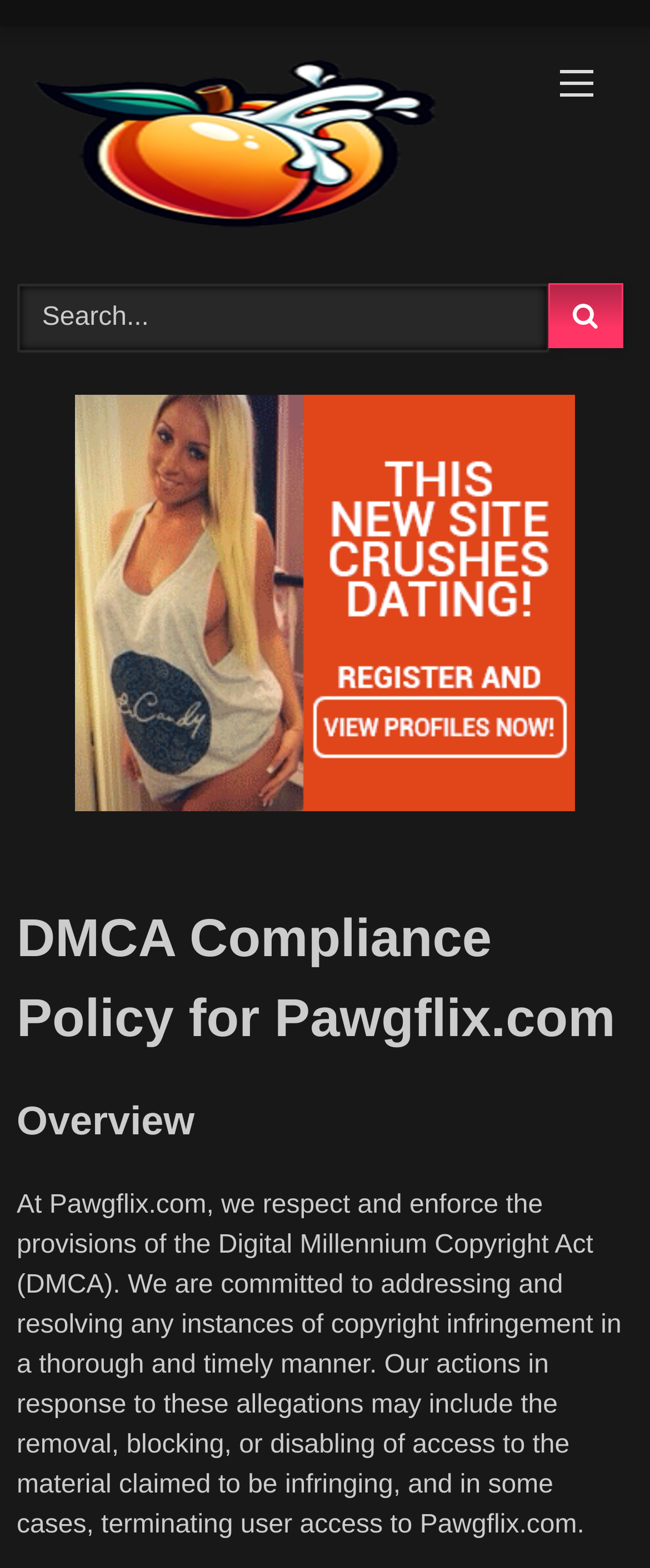What action may the website take in response to copyright infringement?
Answer the question with just one word or phrase using the image.

Remove or block access